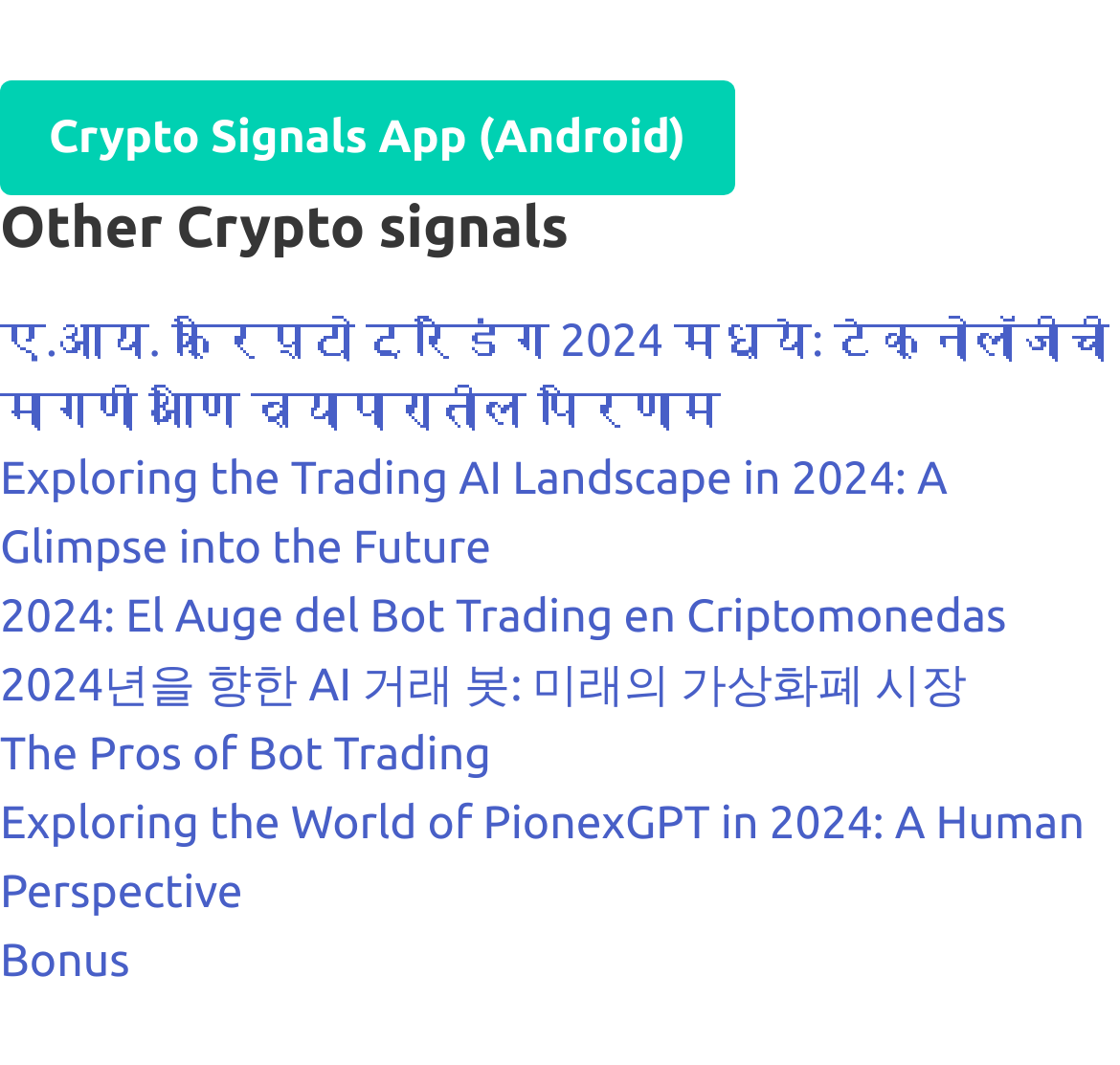How many links are on the webpage?
Look at the image and answer the question with a single word or phrase.

8